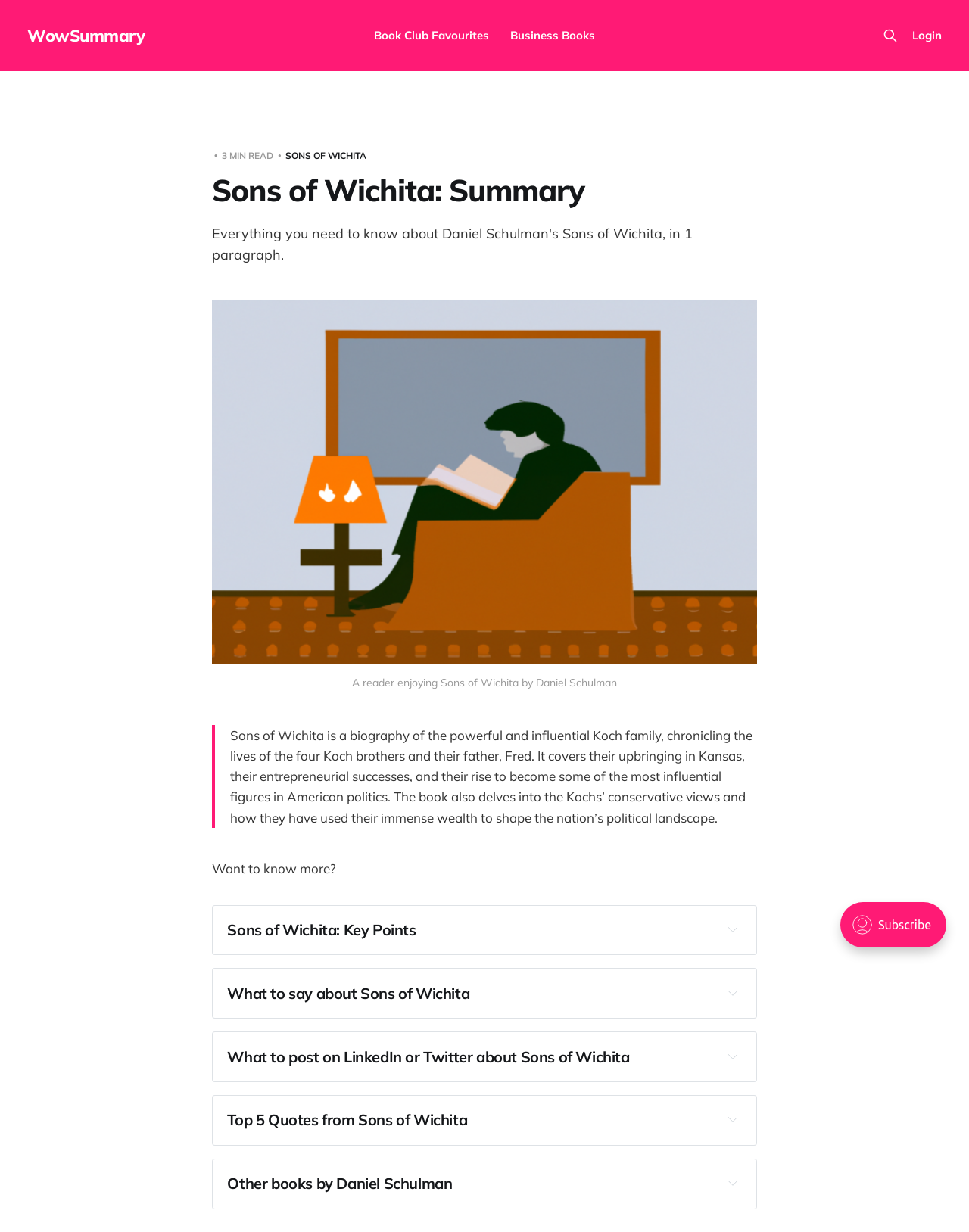Can you look at the image and give a comprehensive answer to the question:
What is the main topic of the book?

The main topic of the book can be inferred from the summary provided on the webpage, which mentions the Koch brothers and their influence on modern politics. The book appears to be a biography of the Koch family, covering their upbringing, entrepreneurial successes, and rise to become influential figures in American politics.